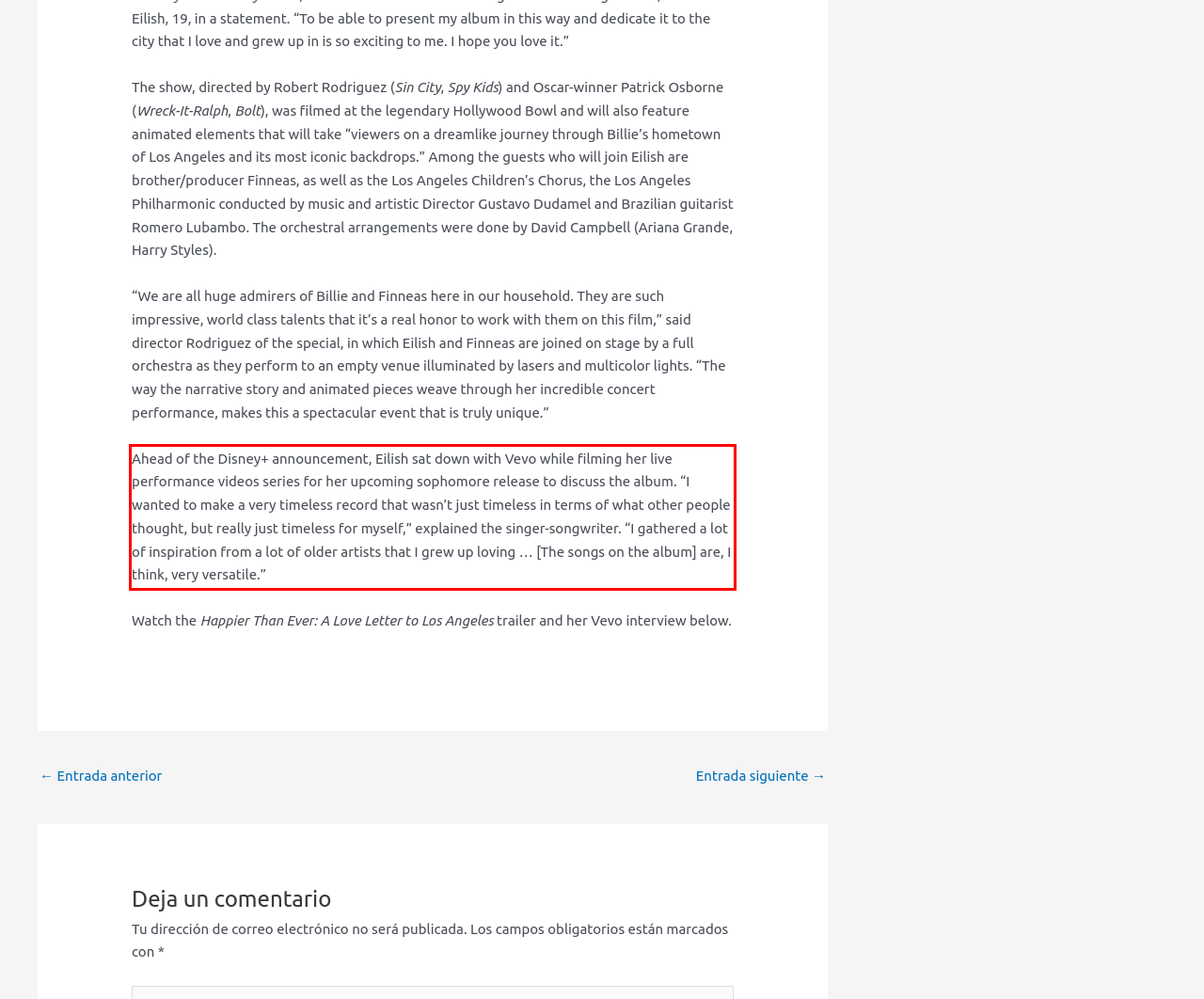You are provided with a screenshot of a webpage containing a red bounding box. Please extract the text enclosed by this red bounding box.

Ahead of the Disney+ announcement, Eilish sat down with Vevo while filming her live performance videos series for her upcoming sophomore release to discuss the album. “I wanted to make a very timeless record that wasn’t just timeless in terms of what other people thought, but really just timeless for myself,” explained the singer-songwriter. “I gathered a lot of inspiration from a lot of older artists that I grew up loving … [The songs on the album] are, I think, very versatile.”